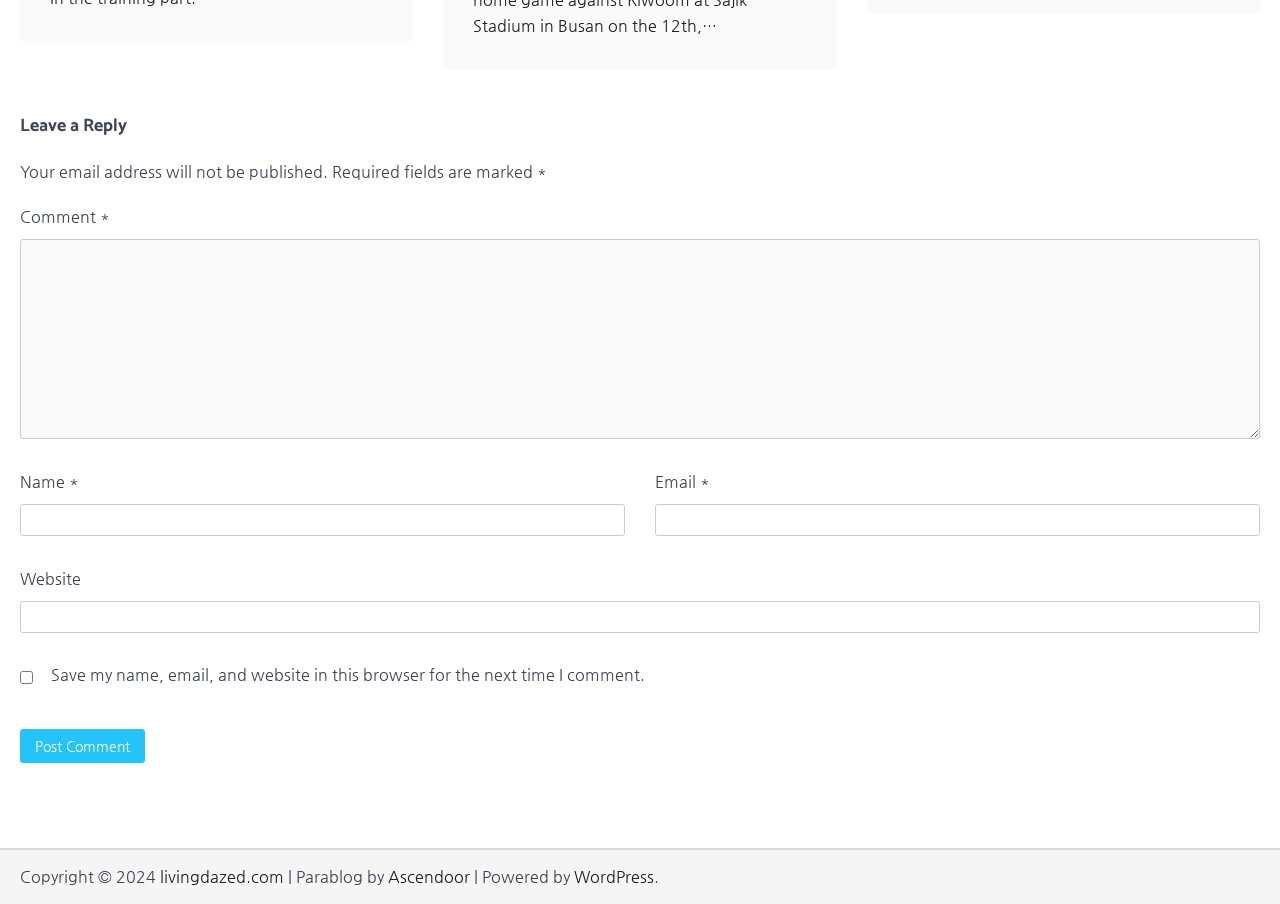What is the button at the bottom of the form for?
Examine the image and provide an in-depth answer to the question.

The button is labeled 'Post Comment' and is placed at the bottom of the form, indicating that it is for submitting the user's comment or reply.